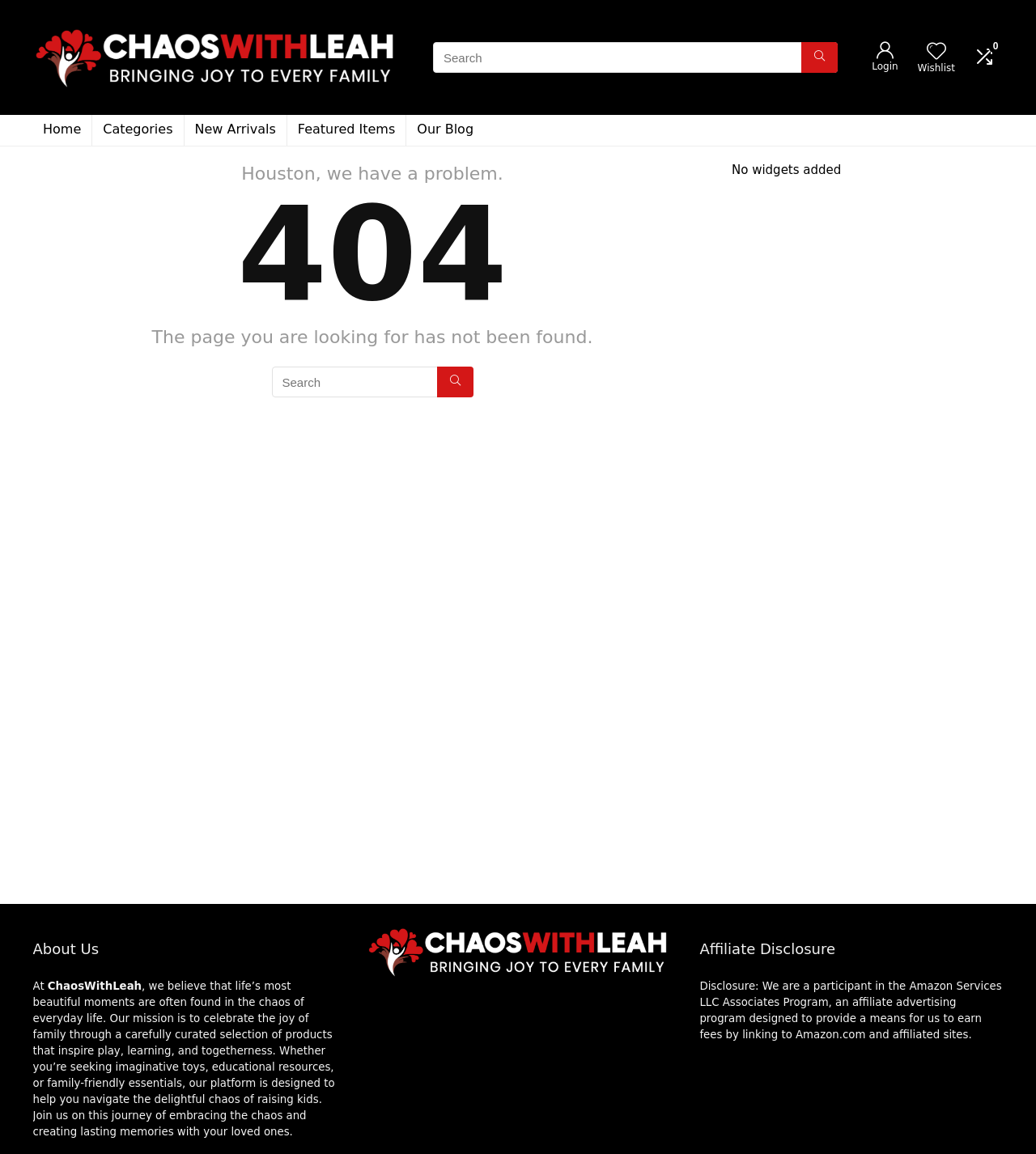Please identify the coordinates of the bounding box for the clickable region that will accomplish this instruction: "View Wishlist".

[0.894, 0.035, 0.913, 0.055]